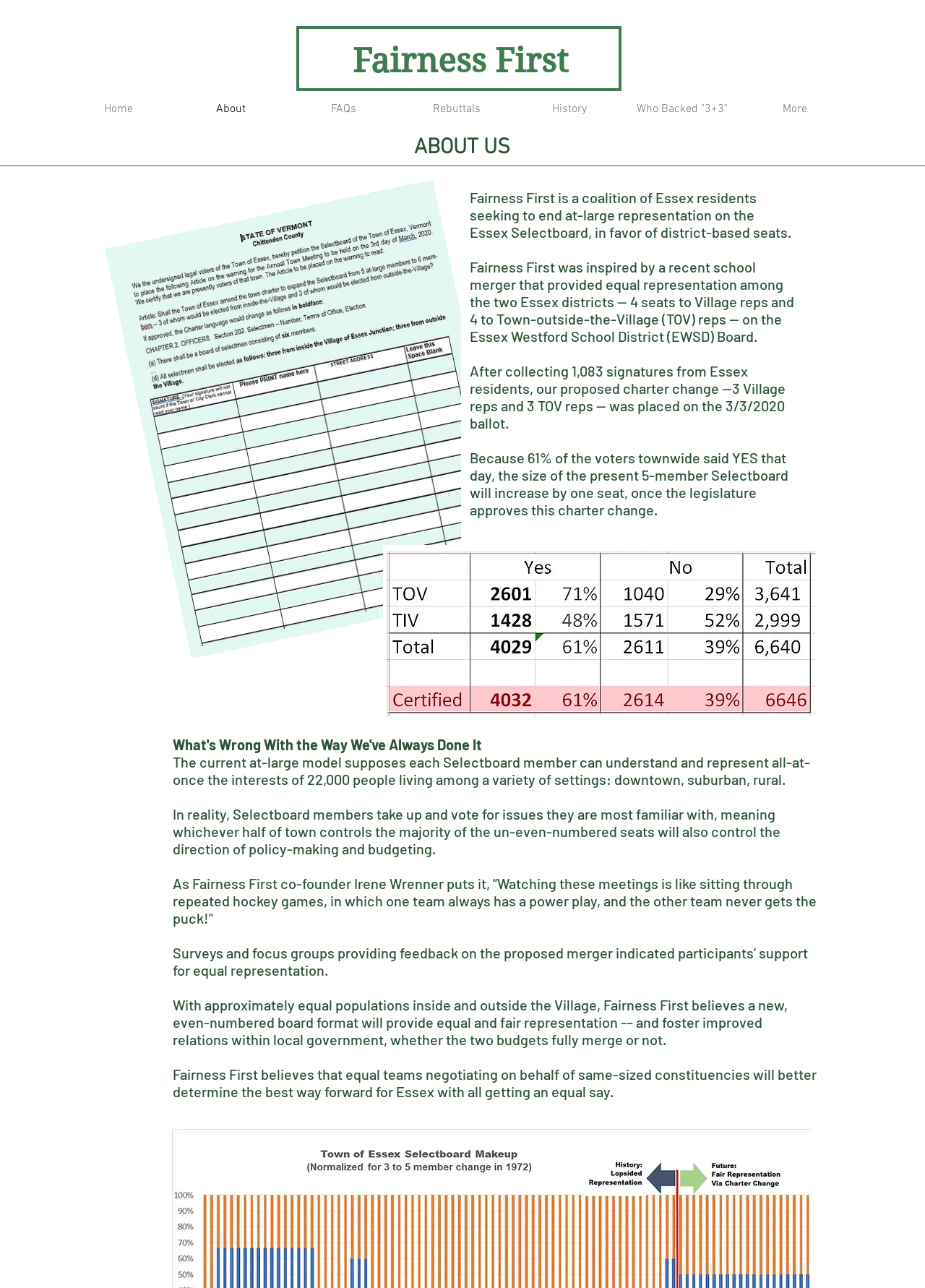What is the current model of representation on the Selectboard?
Please use the image to deliver a detailed and complete answer.

The current model of representation is mentioned in the StaticText 'The current at-large model supposes each Selectboard member can understand and represent all-at-once the interests of 22,000 people living among a variety of settings: downtown, suburban, rural.'